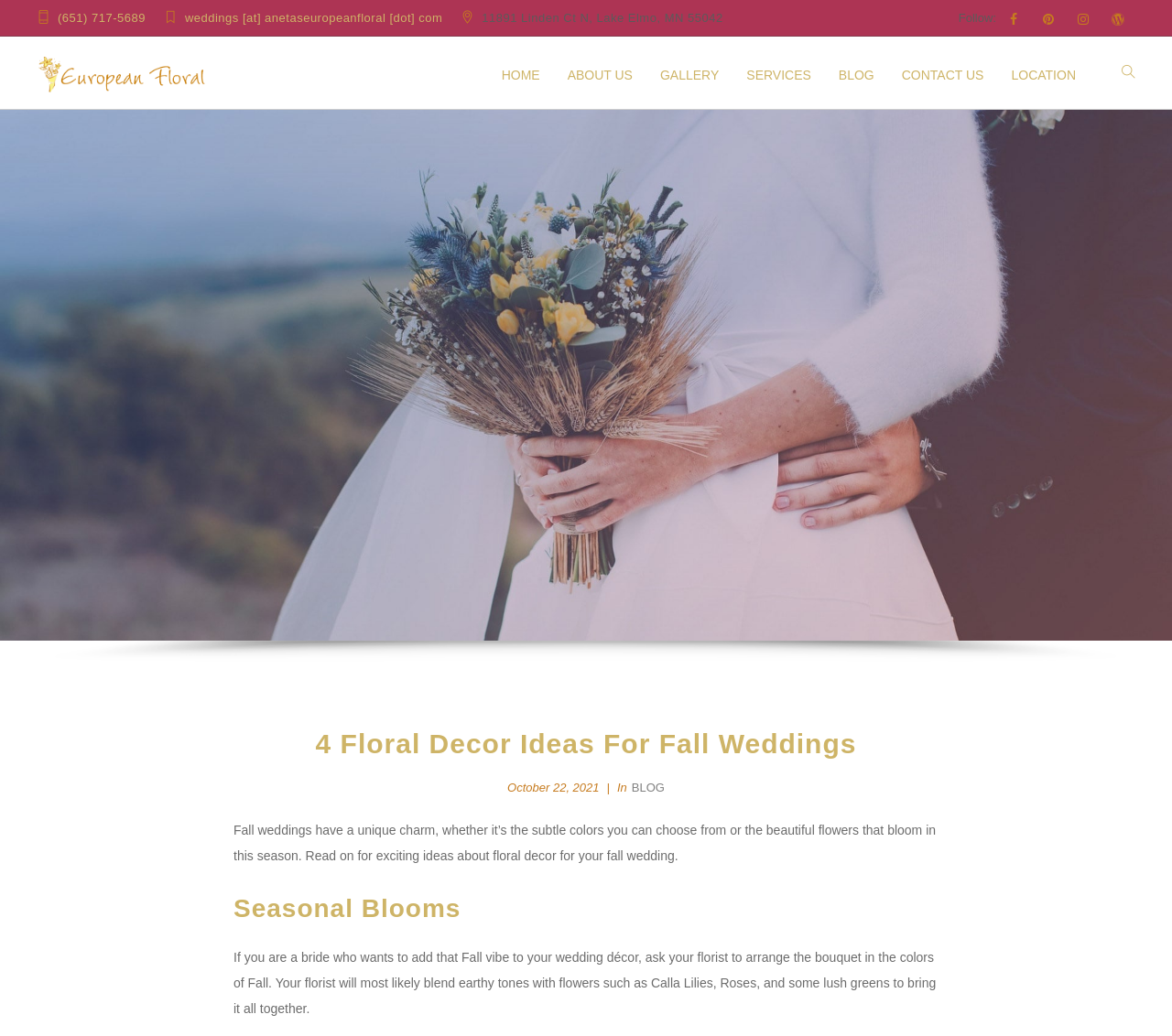Please identify the bounding box coordinates of the element on the webpage that should be clicked to follow this instruction: "Follow Aneta's European Floral on social media". The bounding box coordinates should be given as four float numbers between 0 and 1, formatted as [left, top, right, bottom].

[0.852, 0.004, 0.877, 0.033]